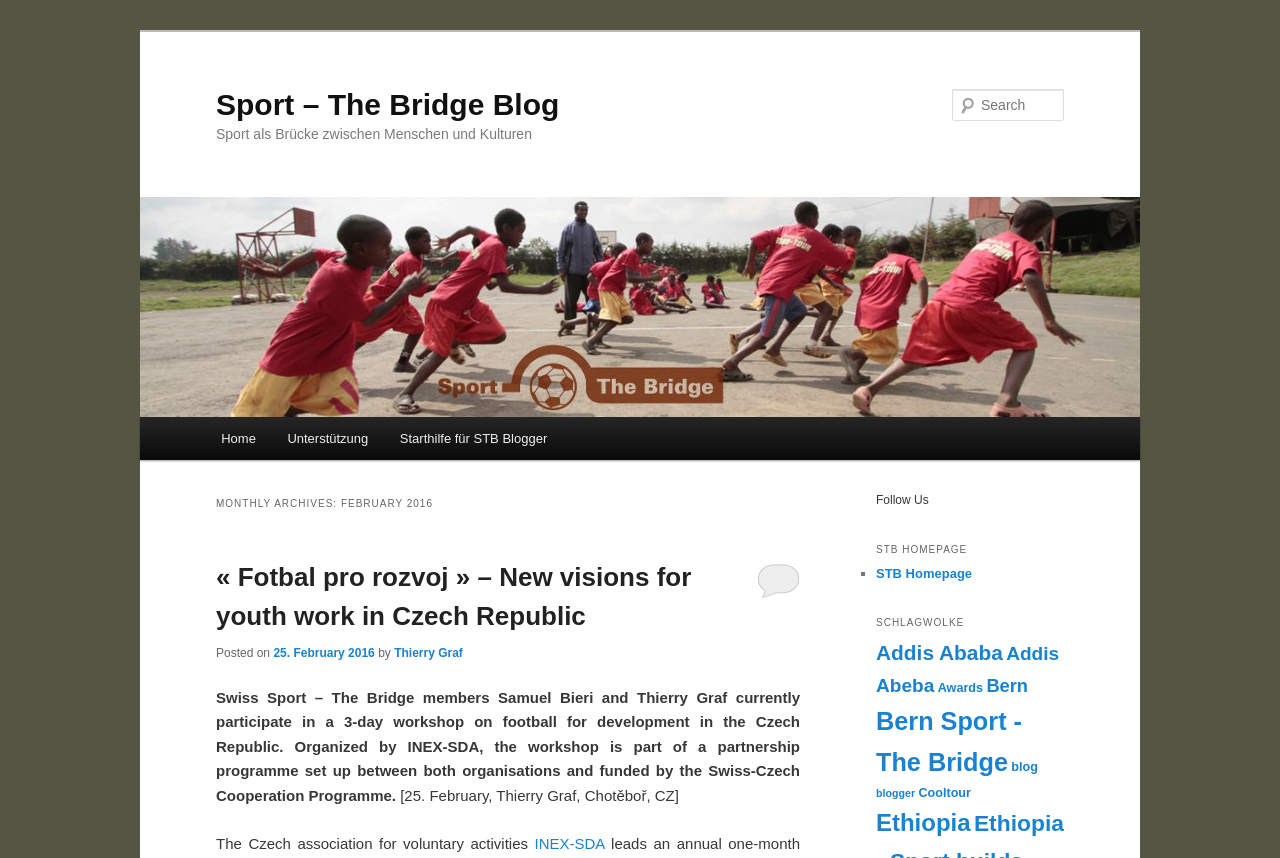Specify the bounding box coordinates of the area to click in order to follow the given instruction: "Follow the blog on STB Homepage."

[0.684, 0.659, 0.759, 0.677]